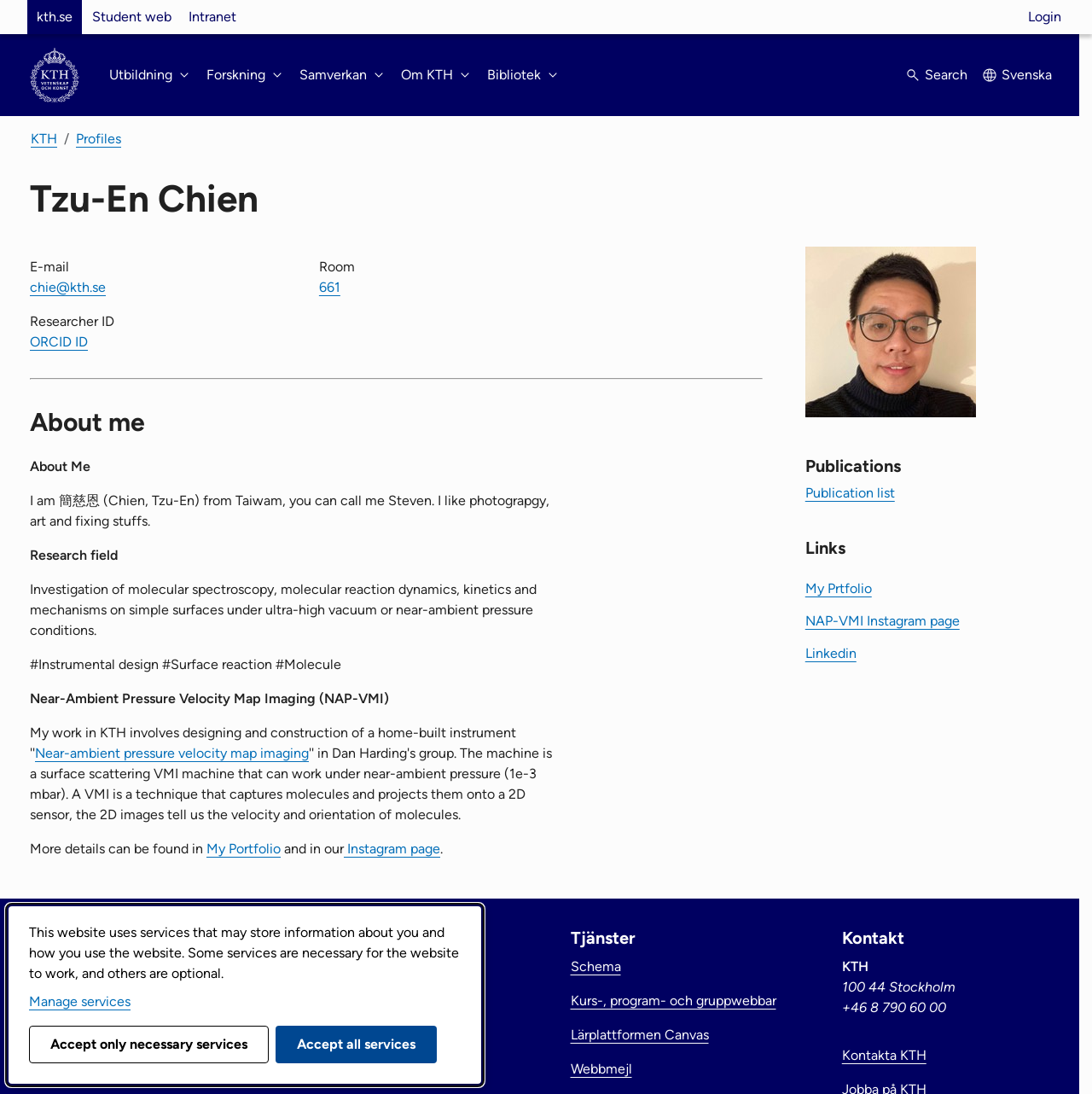What is the name of the imaging technique mentioned on the webpage?
Please ensure your answer to the question is detailed and covers all necessary aspects.

The name of the imaging technique is mentioned in the 'Near-Ambient Pressure Velocity Map Imaging (NAP-VMI)' section, which is located below the 'Research field' section.